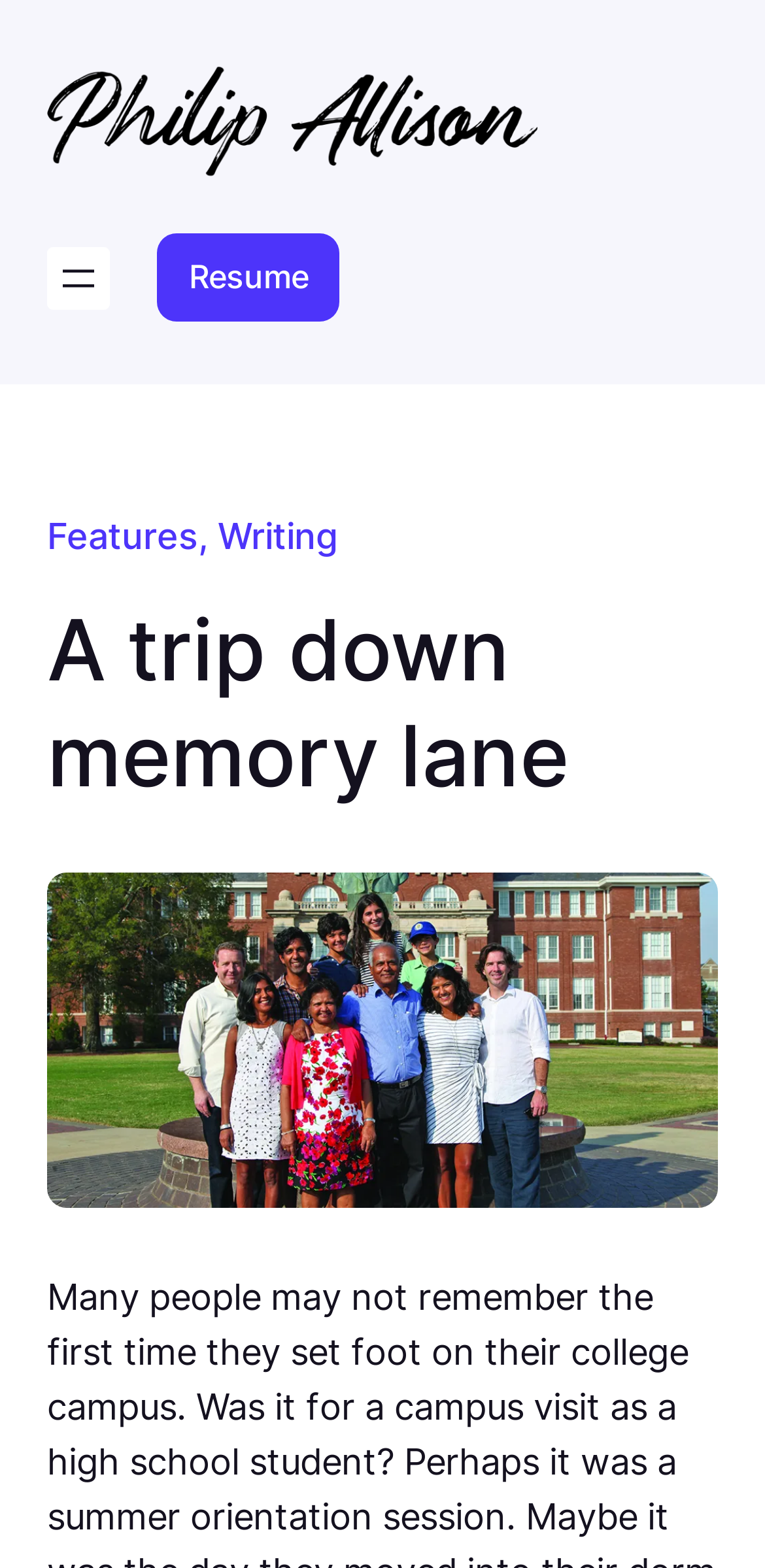Please provide the bounding box coordinates for the UI element as described: "alt="Philip Allison"". The coordinates must be four floats between 0 and 1, represented as [left, top, right, bottom].

[0.062, 0.04, 0.703, 0.119]